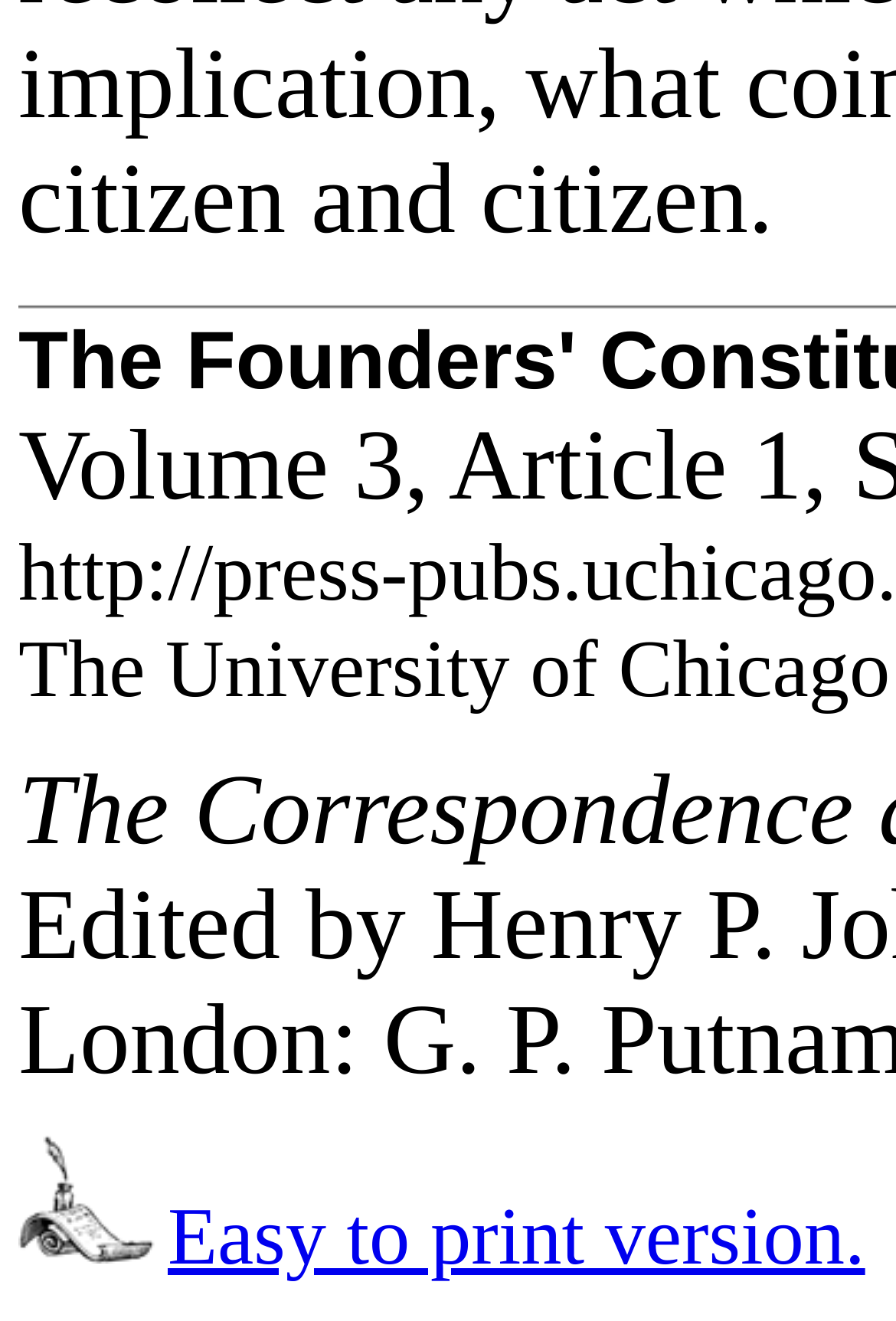Predict the bounding box of the UI element that fits this description: "Easy to print version.".

[0.187, 0.901, 0.966, 0.97]